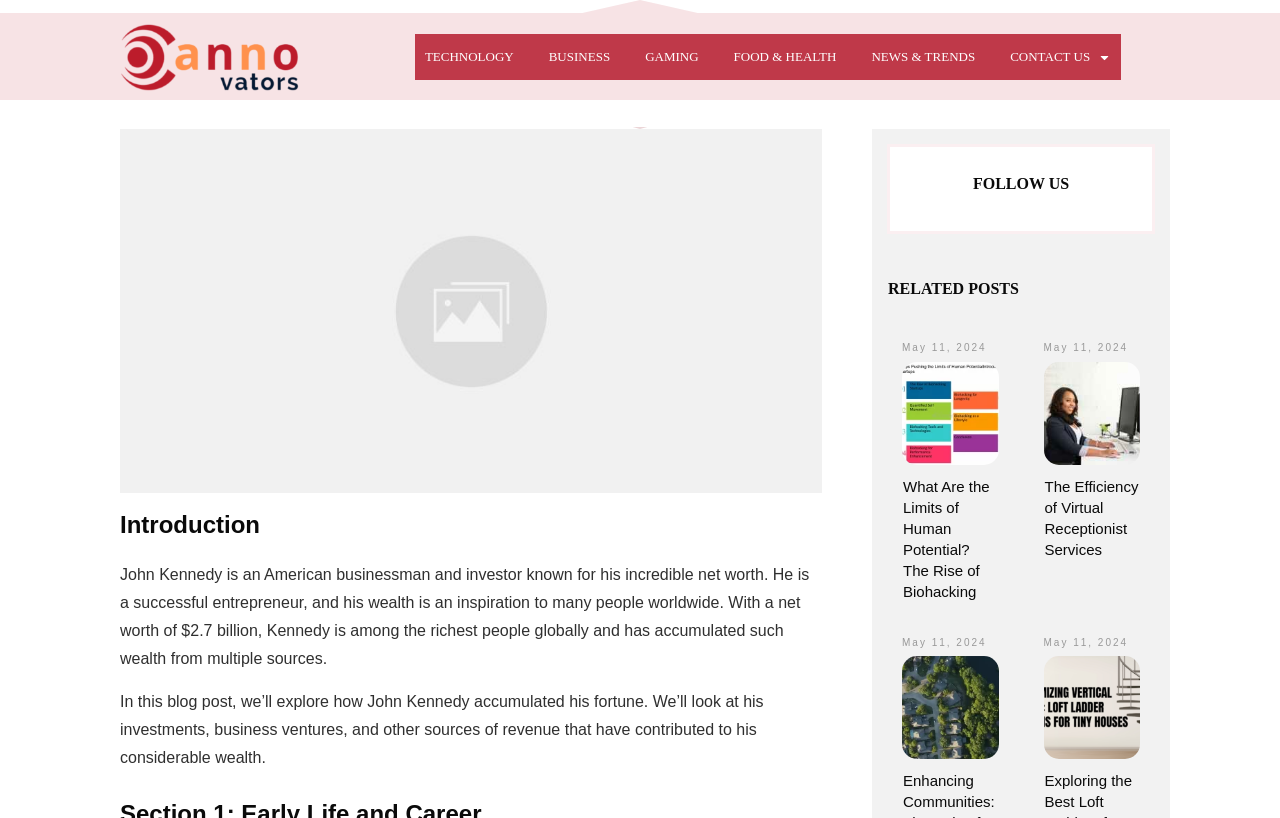Kindly provide the bounding box coordinates of the section you need to click on to fulfill the given instruction: "Read the Introduction heading".

[0.094, 0.621, 0.642, 0.662]